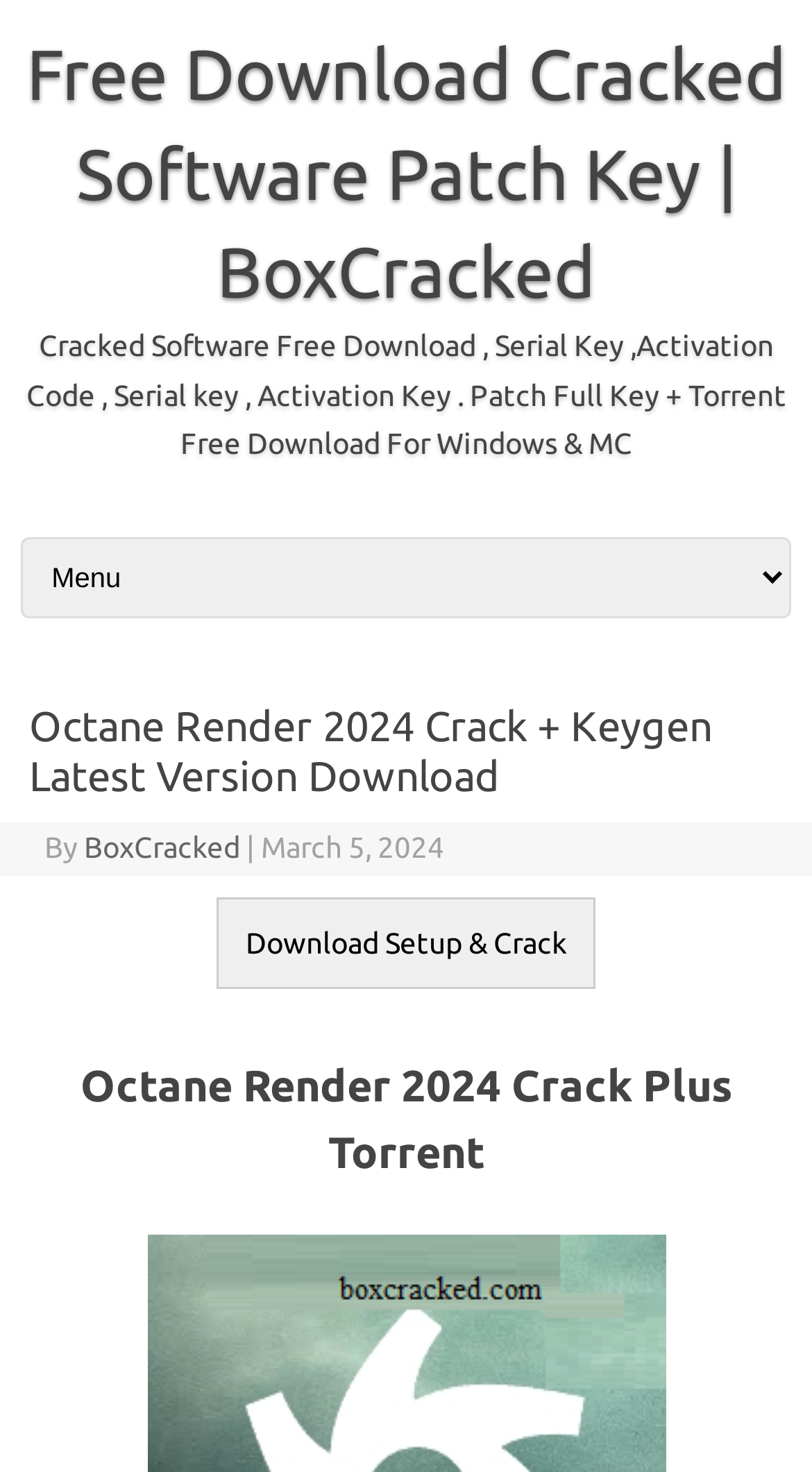What is the date of the latest article? Based on the screenshot, please respond with a single word or phrase.

March 5, 2024